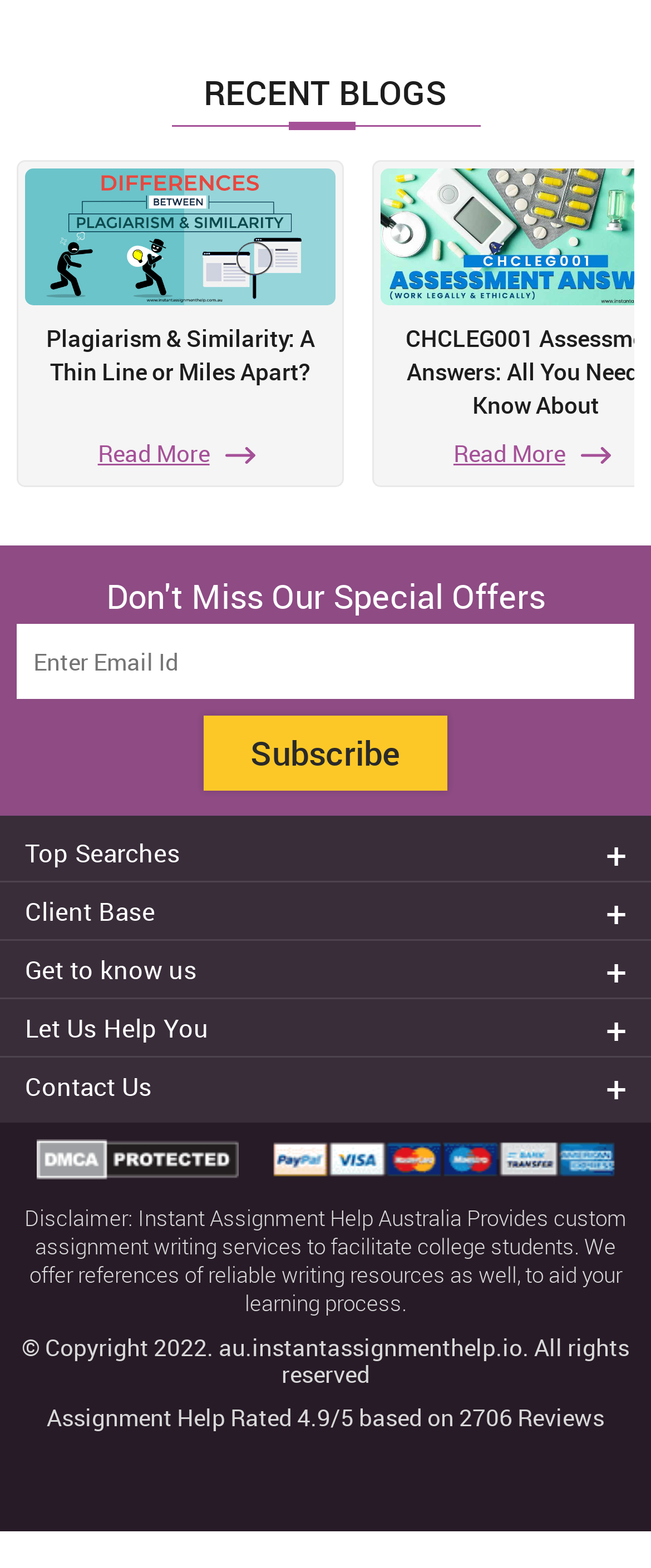Specify the bounding box coordinates of the element's region that should be clicked to achieve the following instruction: "Subscribe to the newsletter". The bounding box coordinates consist of four float numbers between 0 and 1, in the format [left, top, right, bottom].

[0.313, 0.456, 0.687, 0.504]